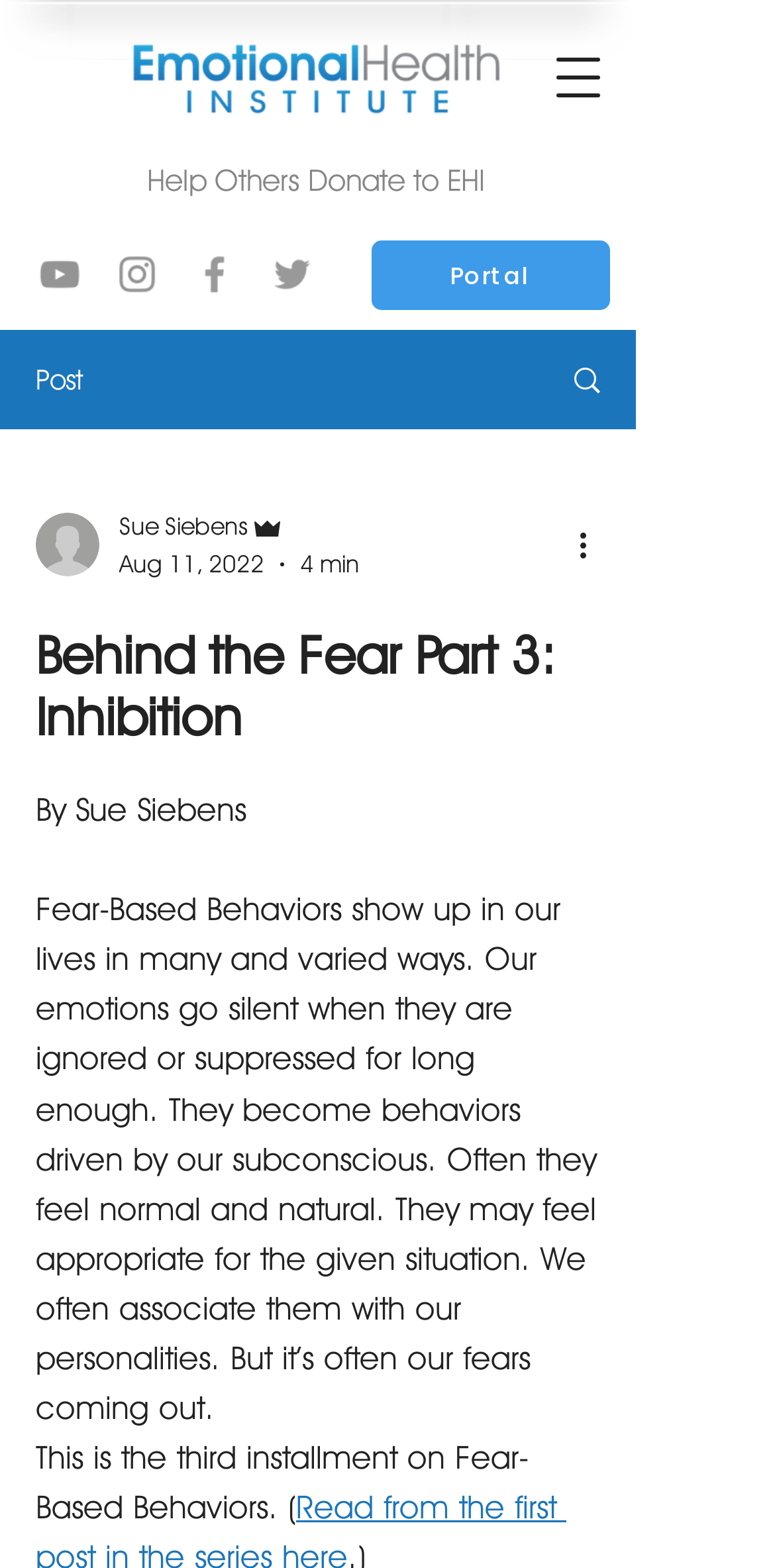Can you show the bounding box coordinates of the region to click on to complete the task described in the instruction: "Visit YouTube"?

[0.046, 0.16, 0.108, 0.19]